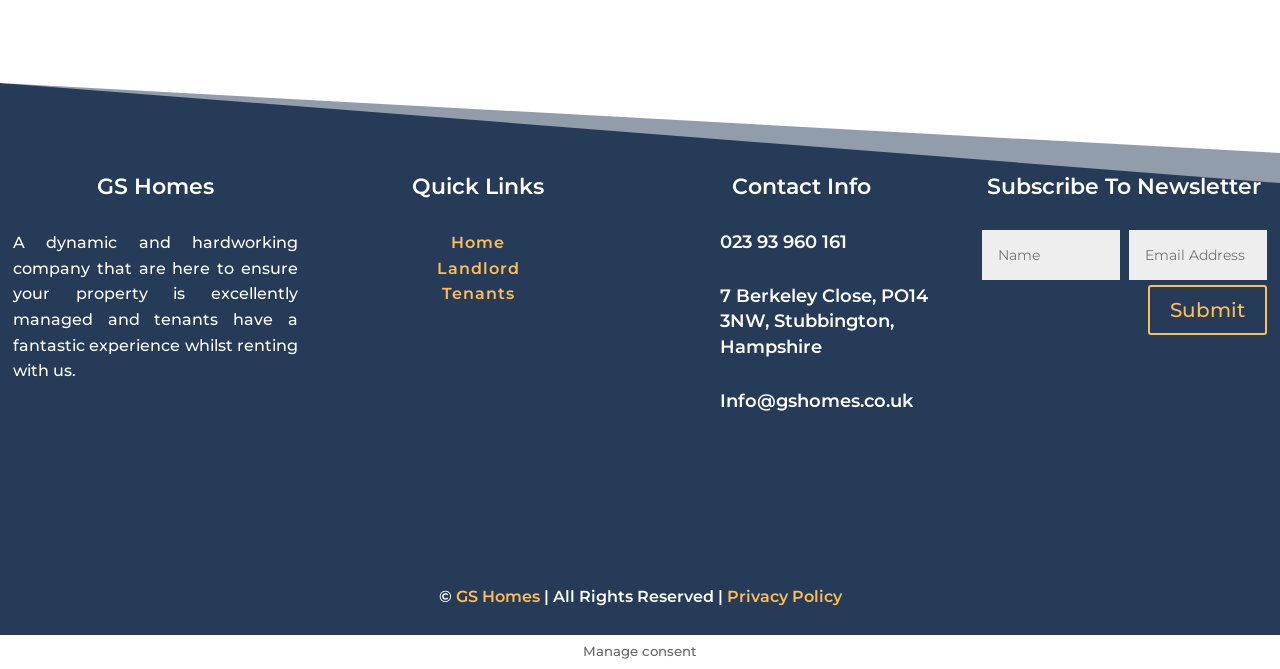Provide your answer in a single word or phrase: 
What is the purpose of the 'Subscribe To Newsletter' section?

To subscribe to a newsletter